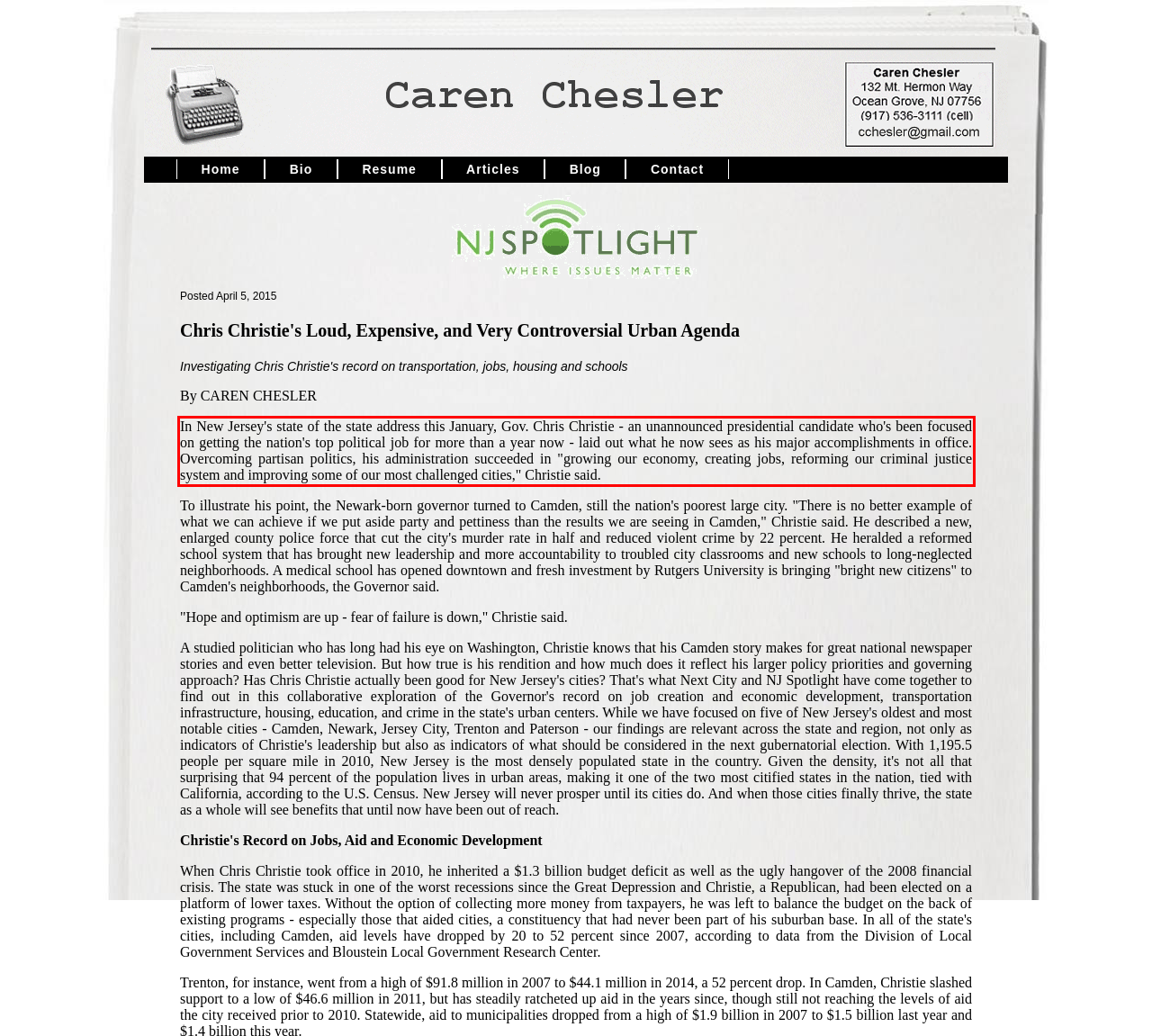Please identify and extract the text from the UI element that is surrounded by a red bounding box in the provided webpage screenshot.

In New Jersey's state of the state address this January, Gov. Chris Christie - an unannounced presidential candidate who's been focused on getting the nation's top political job for more than a year now - laid out what he now sees as his major accomplishments in office. Overcoming partisan politics, his administration succeeded in "growing our economy, creating jobs, reforming our criminal justice system and improving some of our most challenged cities," Christie said.